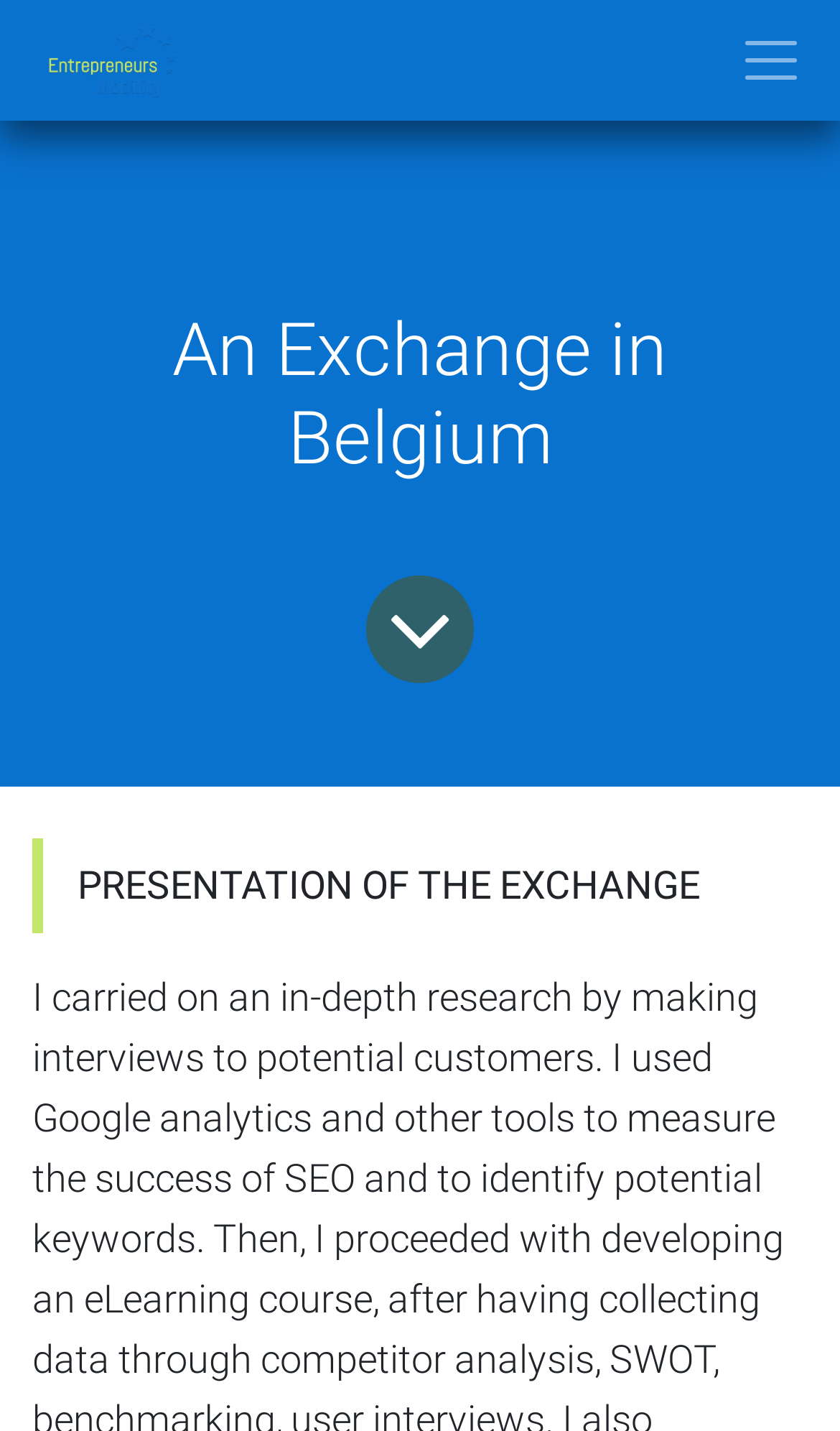Determine the bounding box coordinates for the UI element with the following description: "Portfolio". The coordinates should be four float numbers between 0 and 1, represented as [left, top, right, bottom].

None